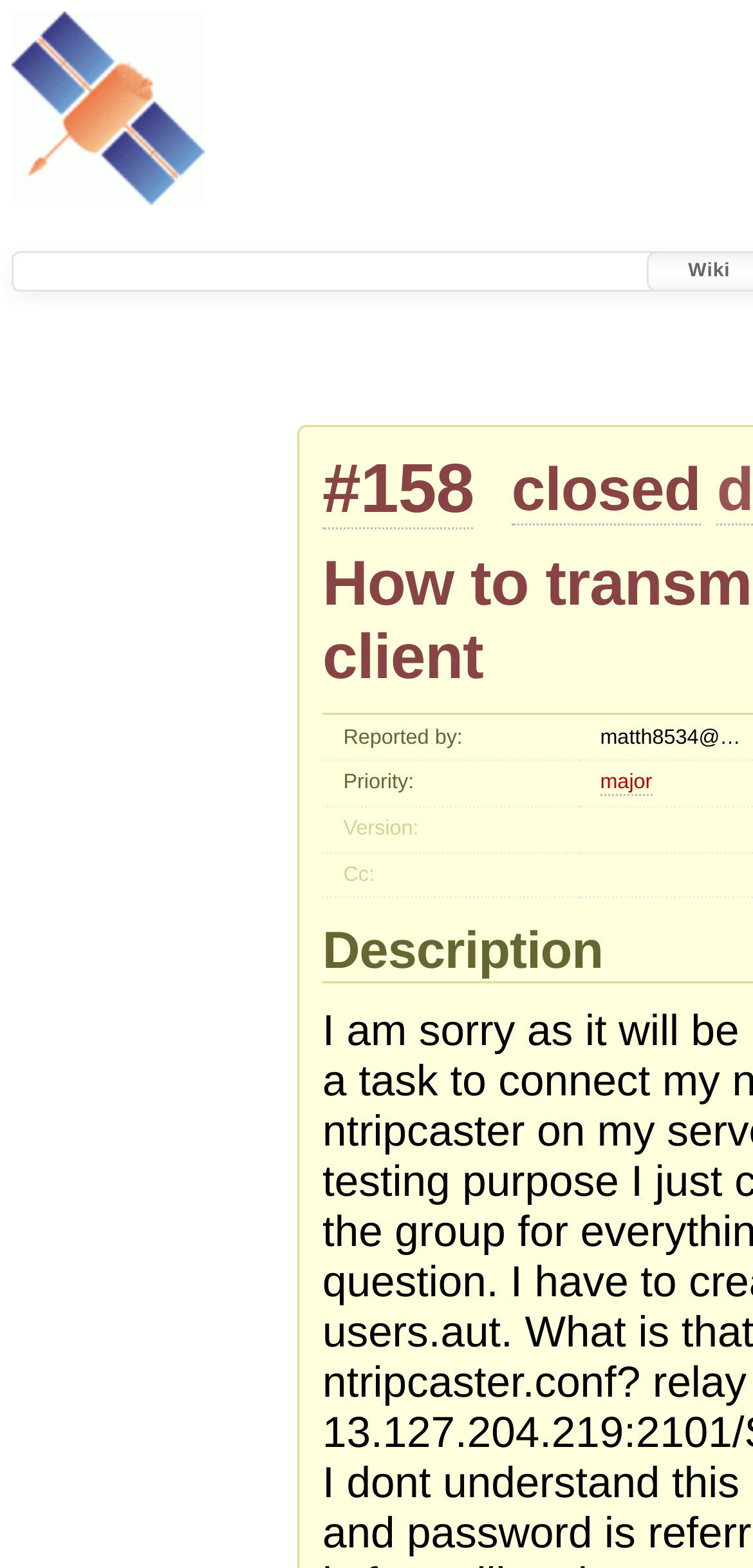Please answer the following query using a single word or phrase: 
How many row headers are there?

4